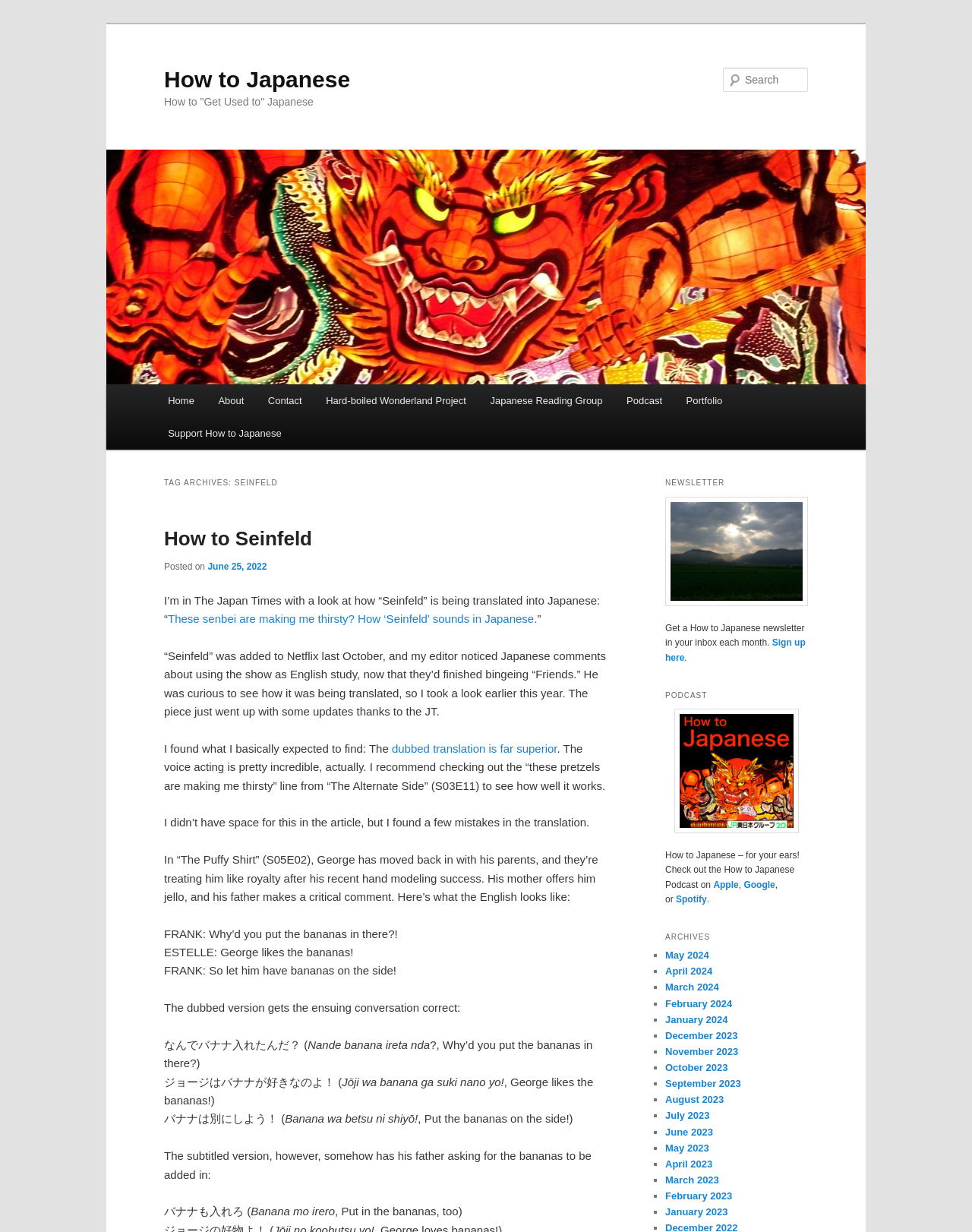How can users access the podcast?
Look at the image and provide a short answer using one word or a phrase.

Through Apple, Google, or Spotify